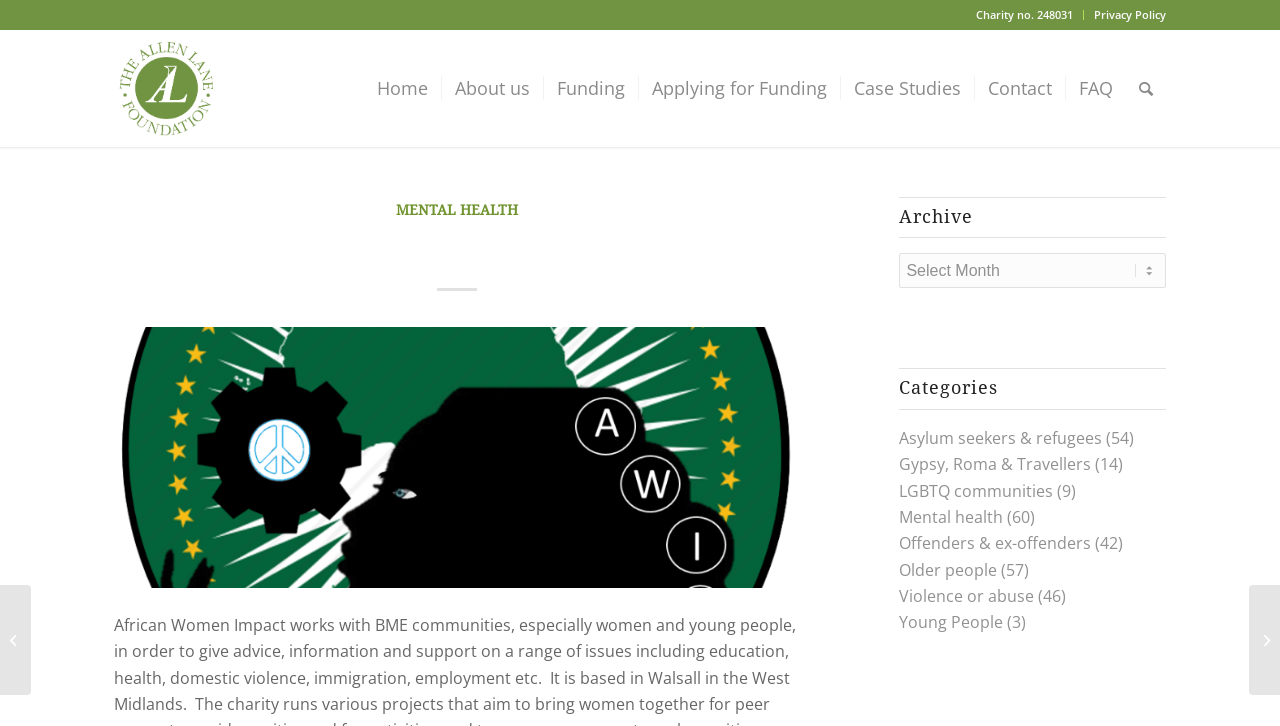Predict the bounding box for the UI component with the following description: "Larne Wellbeing Hub".

[0.976, 0.806, 1.0, 0.957]